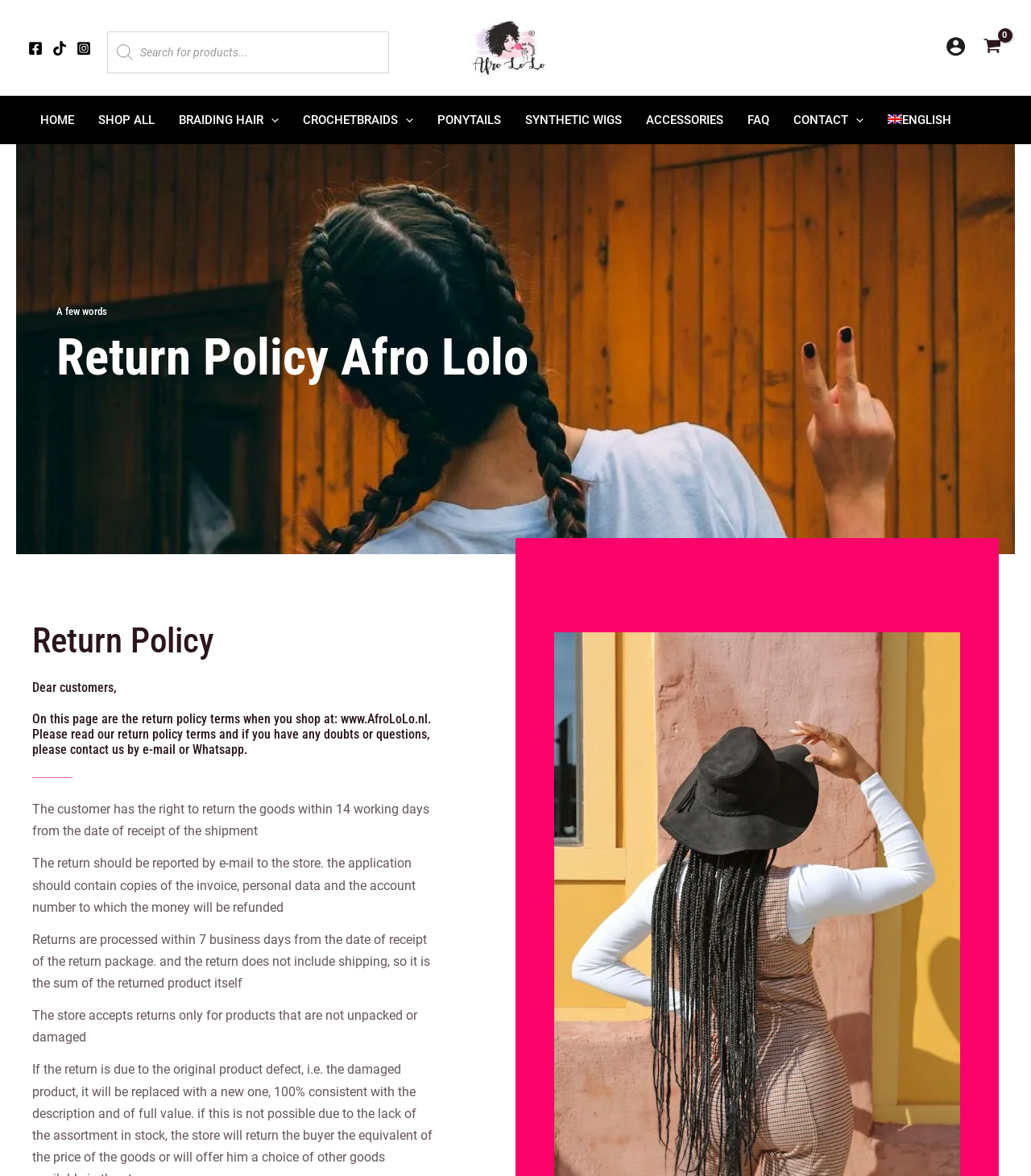Given the element description: "aria-label="View Shopping Cart, empty"", predict the bounding box coordinates of the UI element it refers to, using four float numbers between 0 and 1, i.e., [left, top, right, bottom].

[0.952, 0.032, 0.973, 0.049]